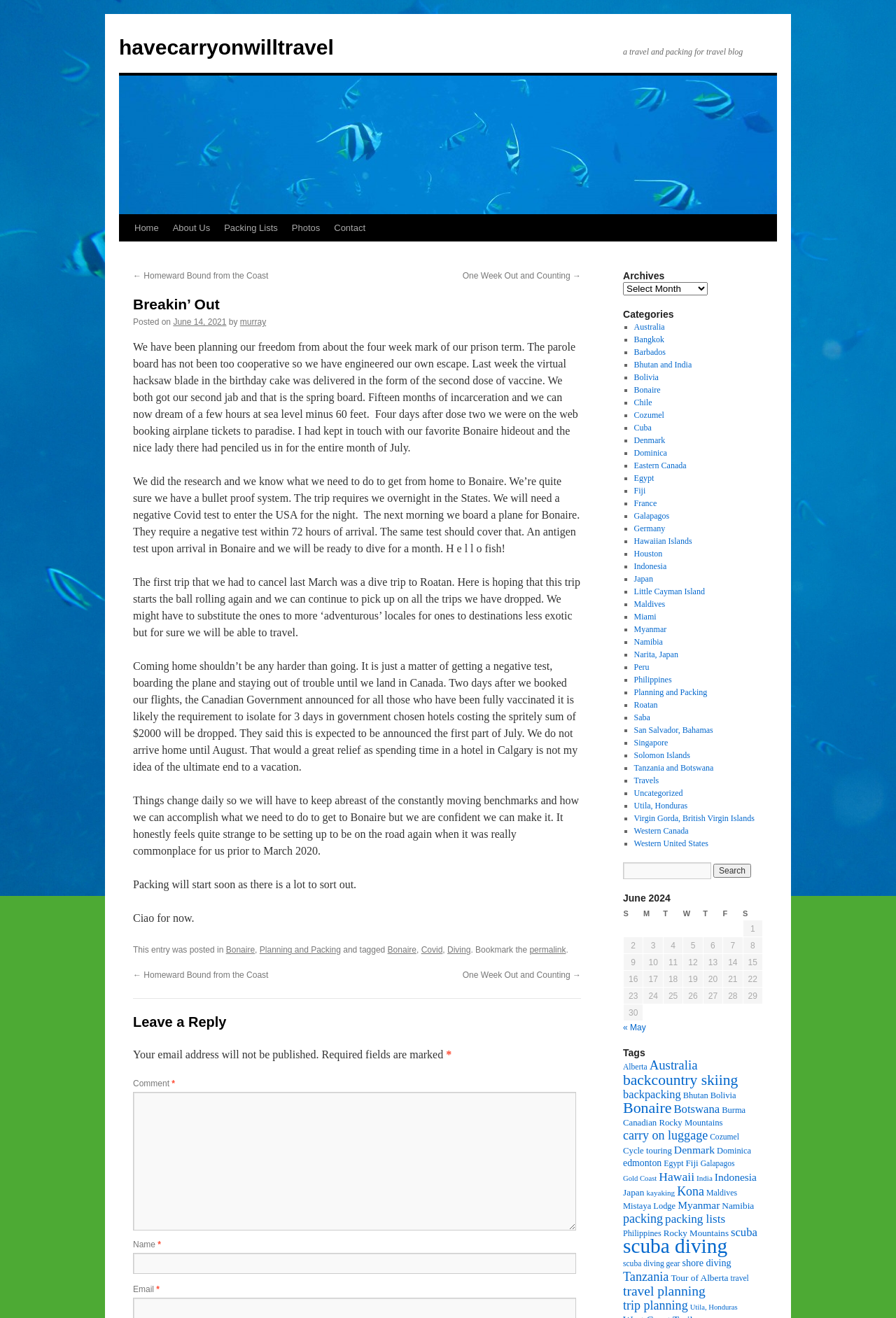Where are the authors planning to travel to?
Offer a detailed and full explanation in response to the question.

The authors mention in the post that they have booked airplane tickets to paradise, which is later revealed to be Bonaire, and they discuss their plans to travel there and dive for a month.